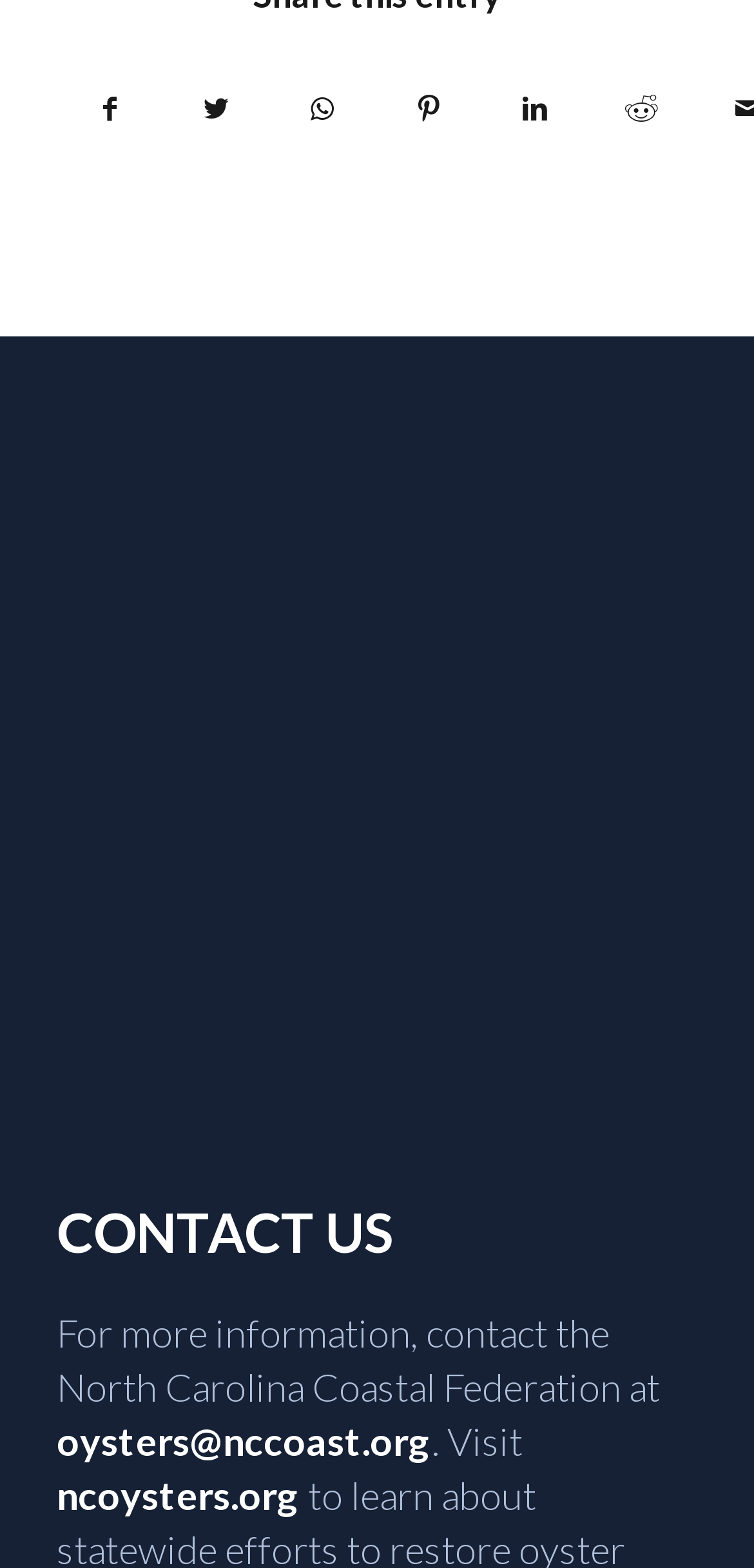How can I contact the North Carolina Coastal Federation?
Respond with a short answer, either a single word or a phrase, based on the image.

oysters@nccoast.org